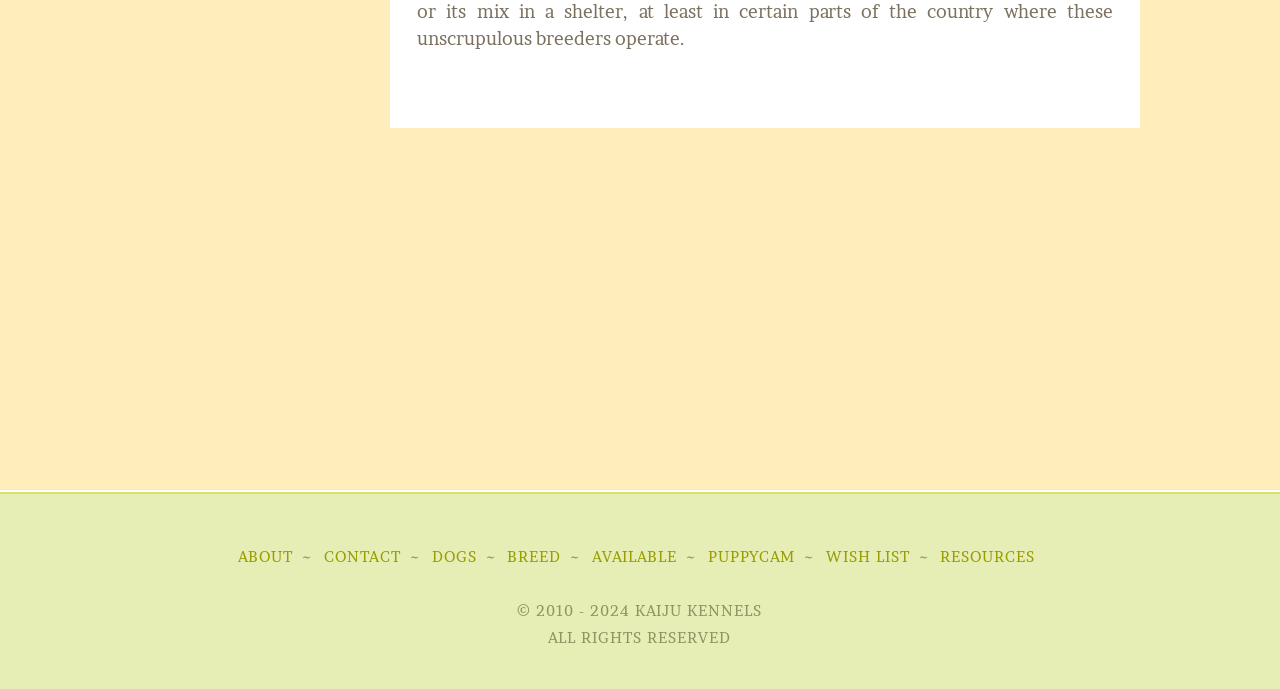Based on the image, give a detailed response to the question: What is the name of the kennel?

I found the name of the kennel by looking at the copyright information at the bottom of the page, which says '© 2010 - 2024 KAIJU KENNELS'.